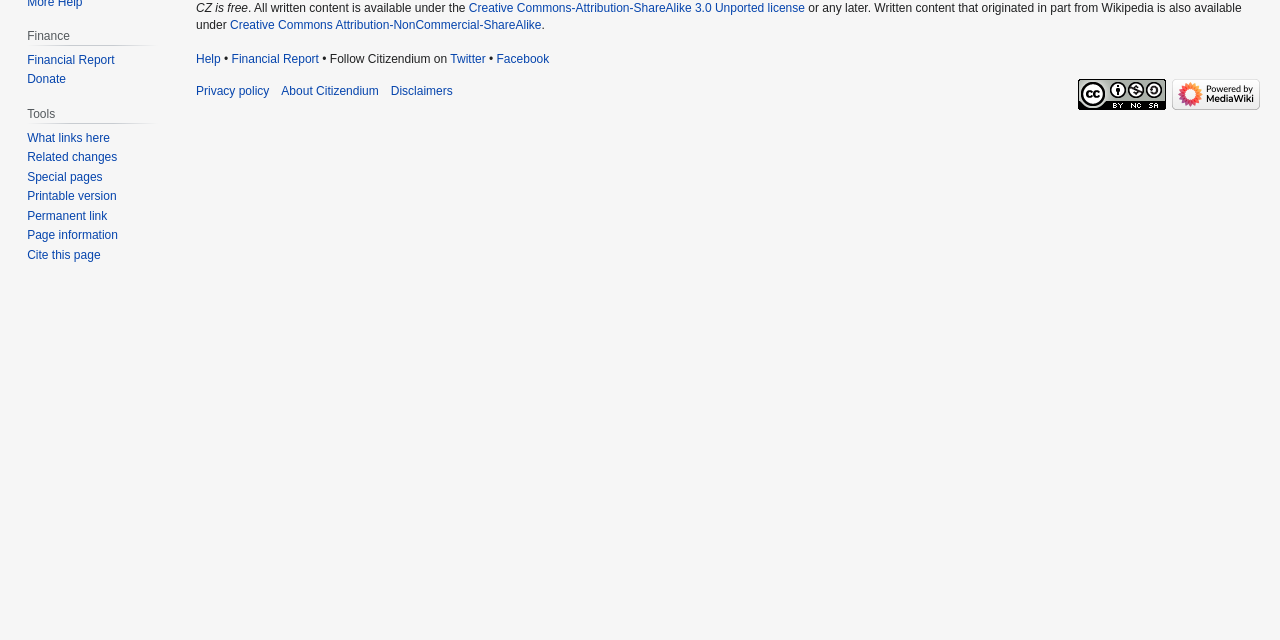Provide the bounding box coordinates of the UI element this sentence describes: "Twitter".

[0.352, 0.081, 0.379, 0.102]